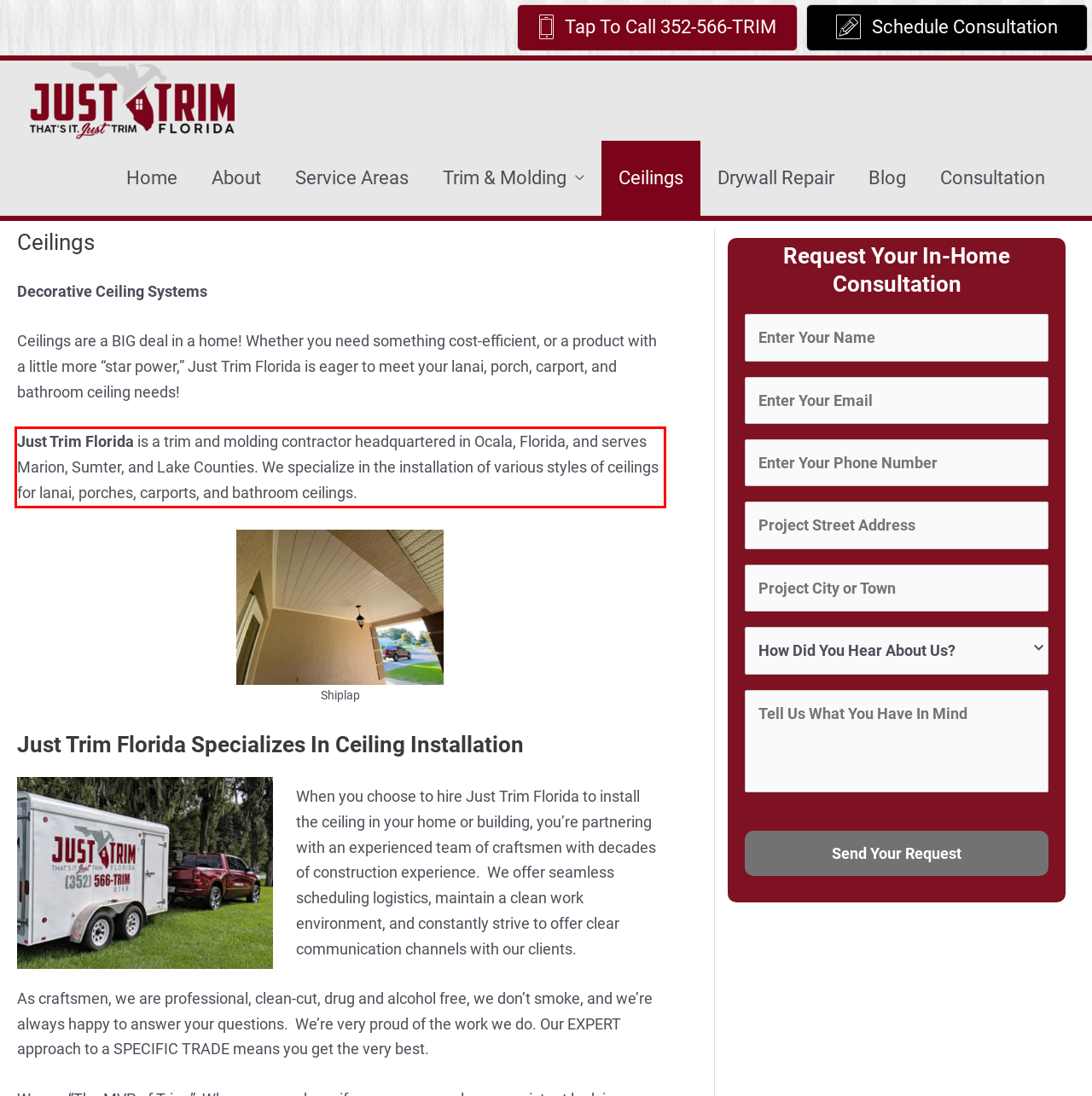Observe the screenshot of the webpage, locate the red bounding box, and extract the text content within it.

Just Trim Florida is a trim and molding contractor headquartered in Ocala, Florida, and serves Marion, Sumter, and Lake Counties. We specialize in the installation of various styles of ceilings for lanai, porches, carports, and bathroom ceilings.